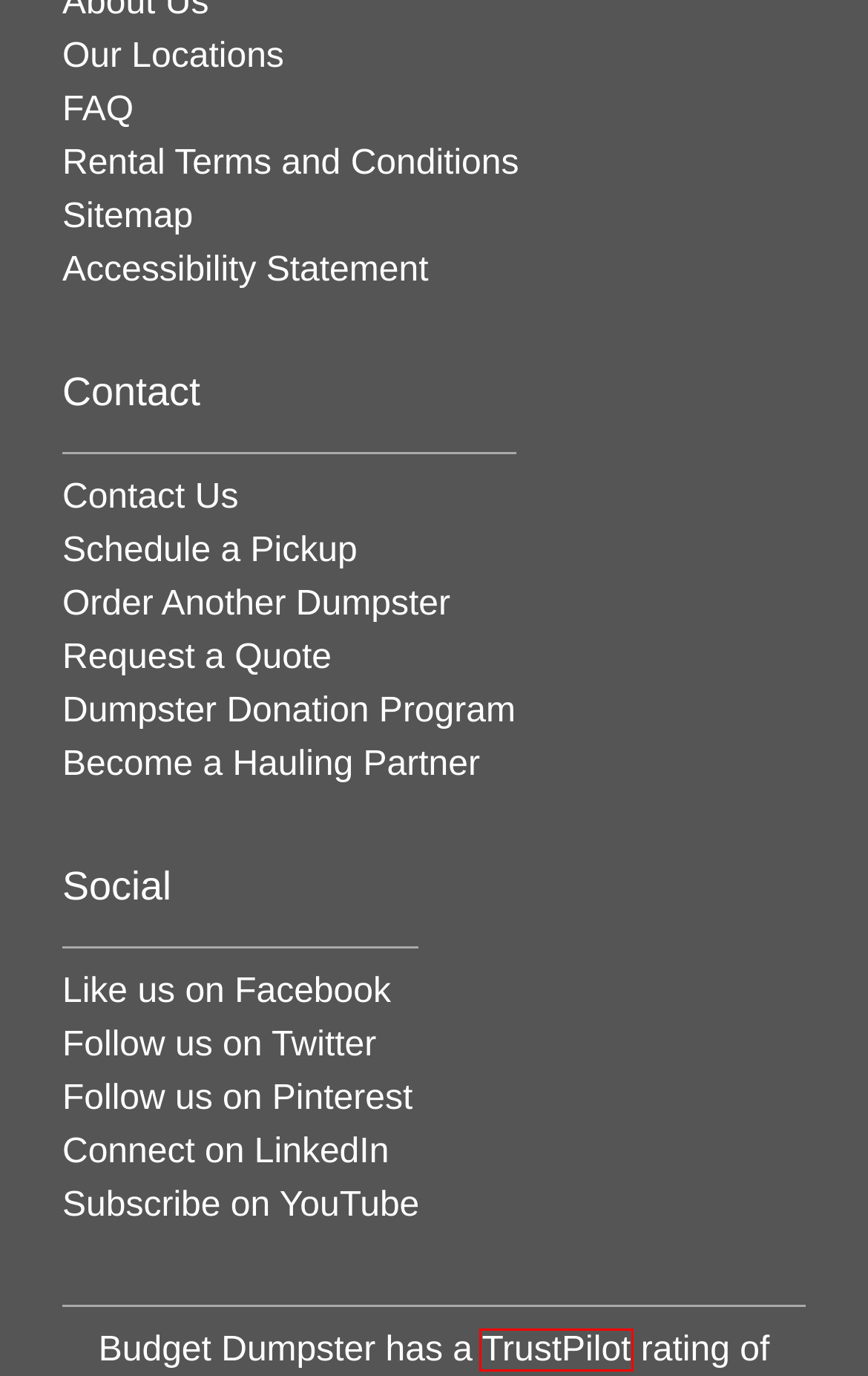Given a screenshot of a webpage with a red bounding box around an element, choose the most appropriate webpage description for the new page displayed after clicking the element within the bounding box. Here are the candidates:
A. Answering Your Dumpster Rental Questions | Budget Dumpster
B. Dumpster Rental Locations | Budget Dumpster
C. Request a Dumpster Donation | Budget Dumpster
D. Get a Quote for Multiple Services | Budget Dumpster
E. Order Another Dumpster | Budget Dumpster
F. Accessibility Statement | Budget Dumpster
G. Schedule a Pickup | Budget Dumpster
H. Budget Dumpster Reviews | Read Customer Service Reviews of budgetdumpster.com

H